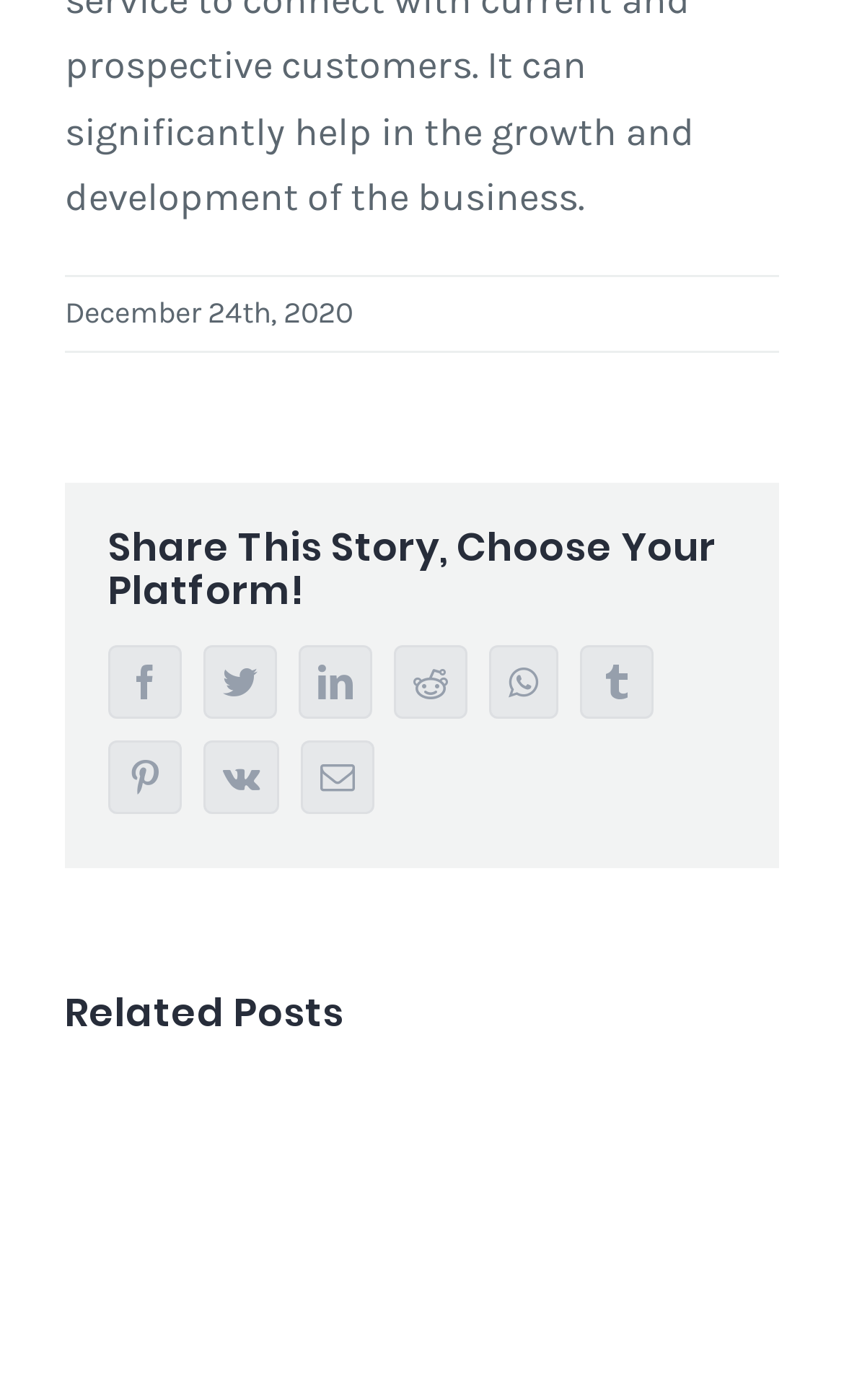What is the date mentioned on the webpage?
Please look at the screenshot and answer in one word or a short phrase.

December 24th, 2020